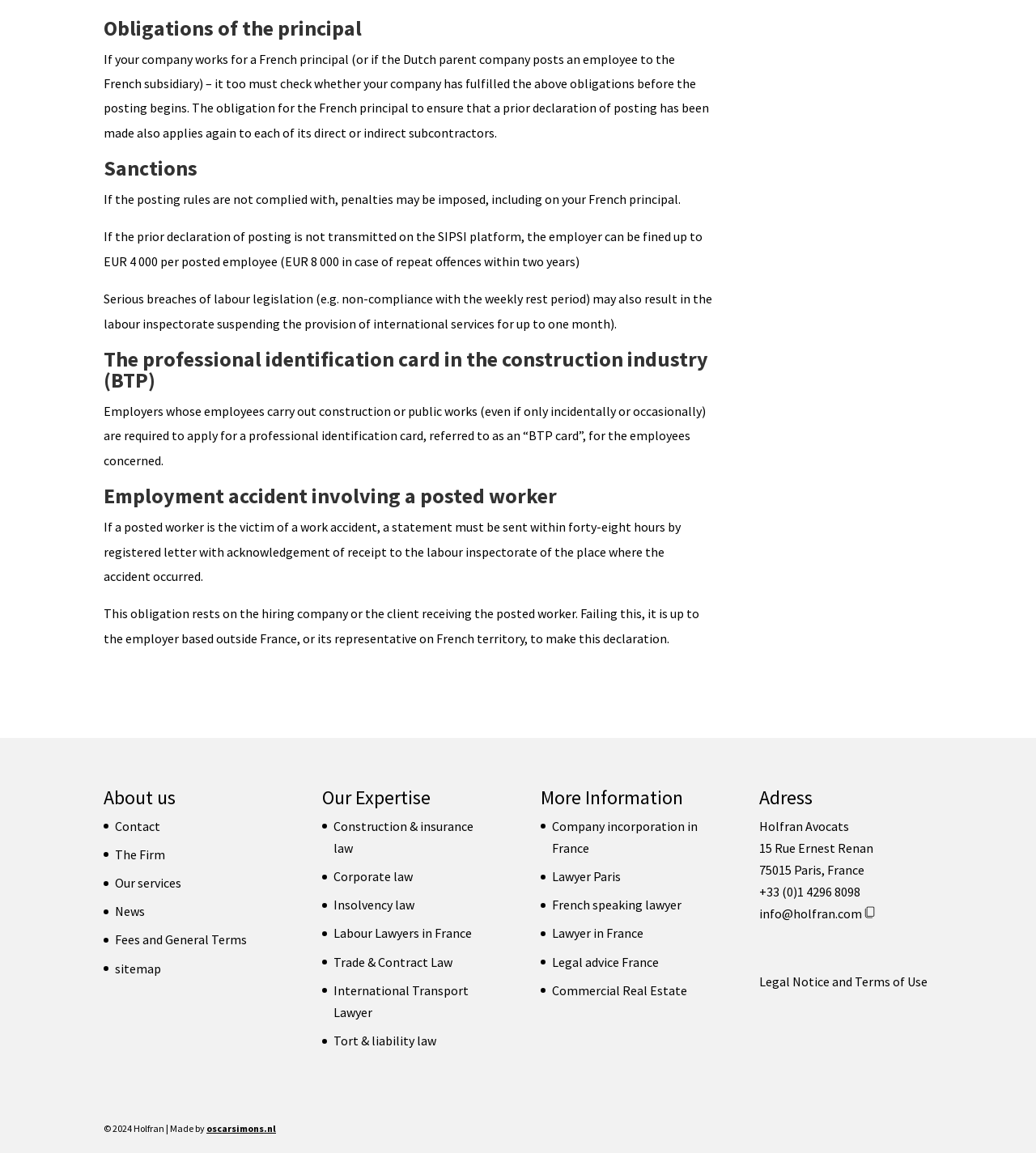What is the address of Holfran Avocats?
Examine the webpage screenshot and provide an in-depth answer to the question.

The webpage provides the address of Holfran Avocats, which is 15 Rue Ernest Renan, 75015 Paris, France, as stated in the 'Address' section.